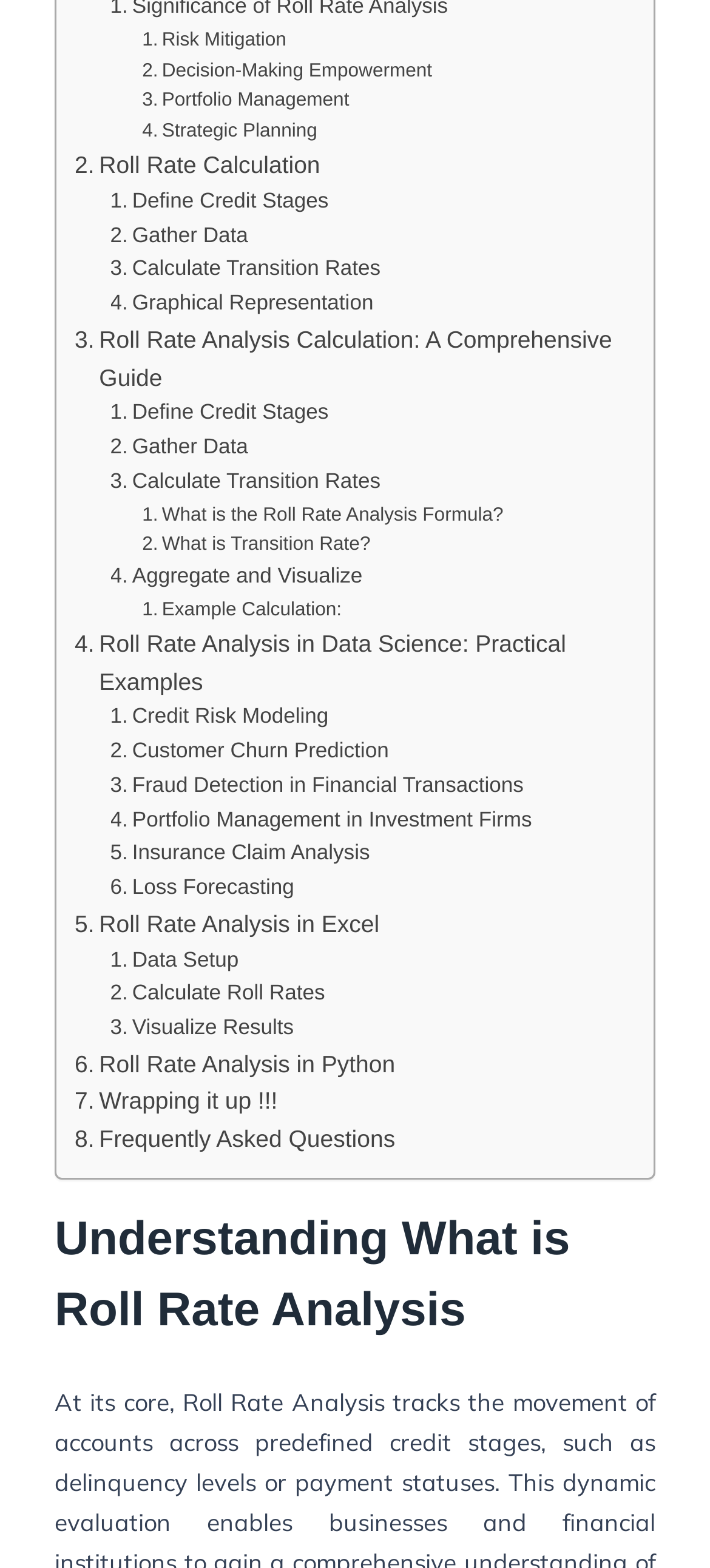Please identify the bounding box coordinates for the region that you need to click to follow this instruction: "Explore Roll Rate Analysis in Excel".

[0.105, 0.578, 0.544, 0.602]